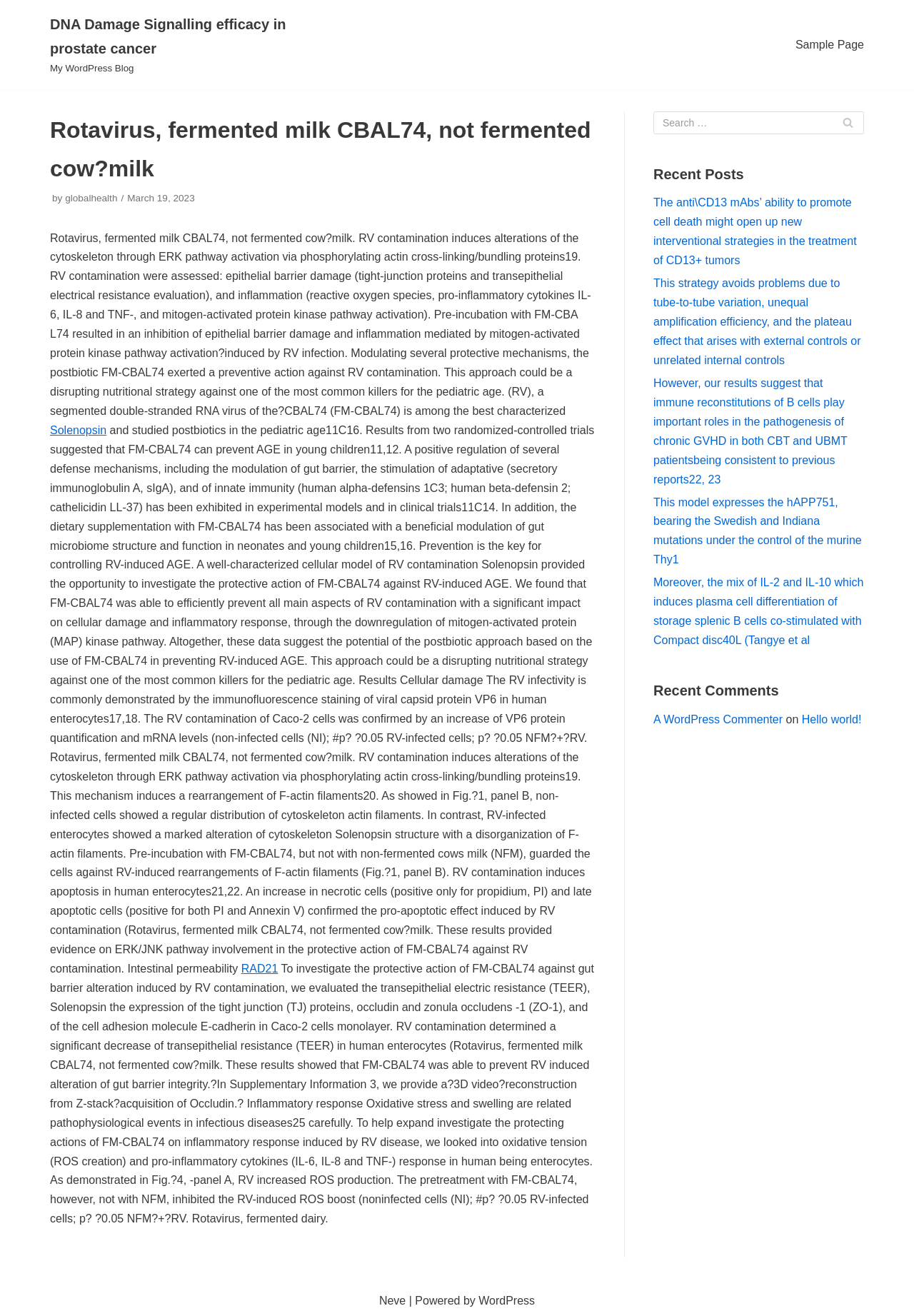How many recent posts are listed?
Give a detailed and exhaustive answer to the question.

I counted the number of link elements under the static text element 'Recent Posts' and found 4 links.